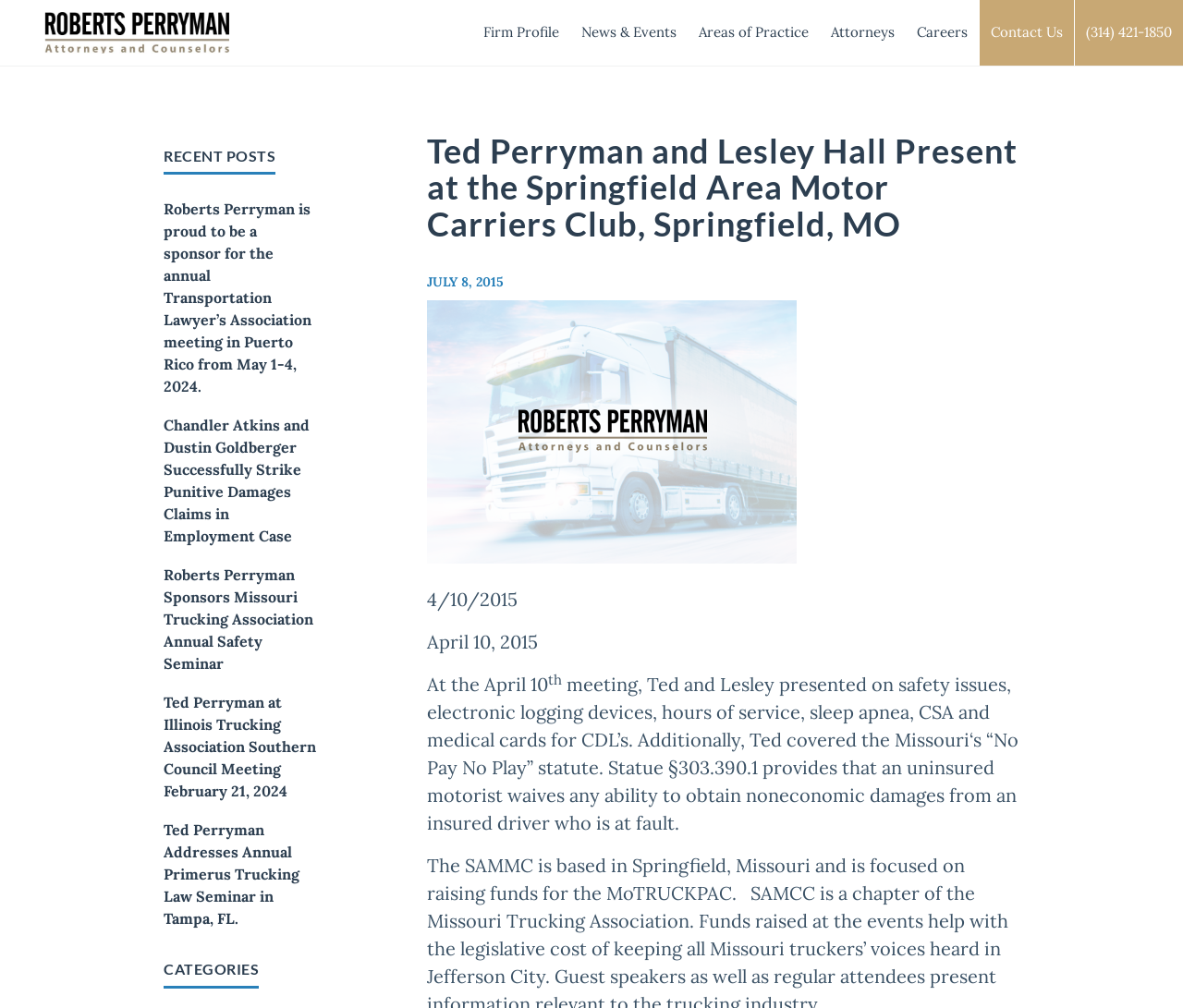What is the name of the law firm?
Refer to the image and answer the question using a single word or phrase.

Roberts Perryman